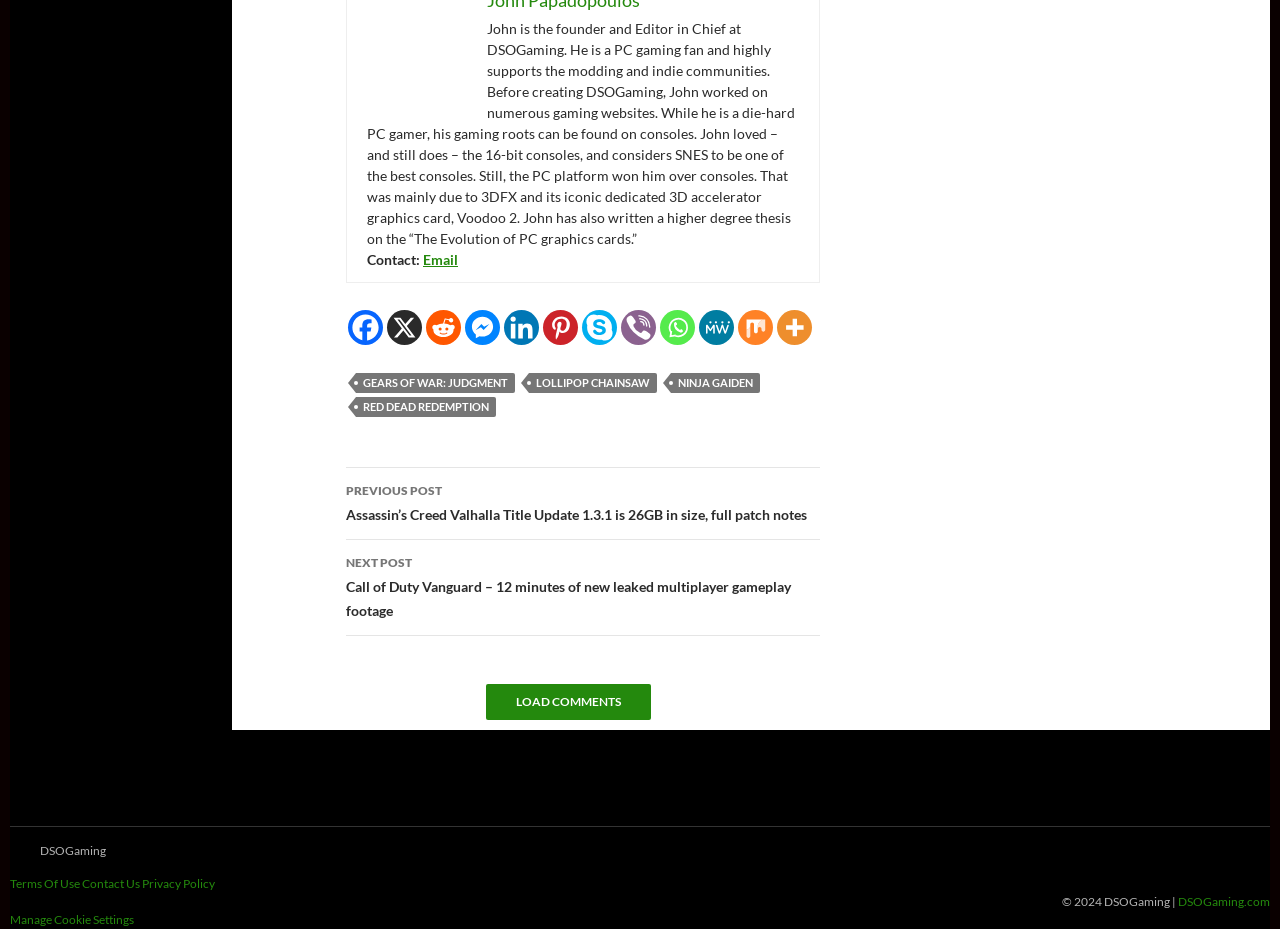Using the description "Red Dead Redemption", predict the bounding box of the relevant HTML element.

[0.278, 0.33, 0.388, 0.352]